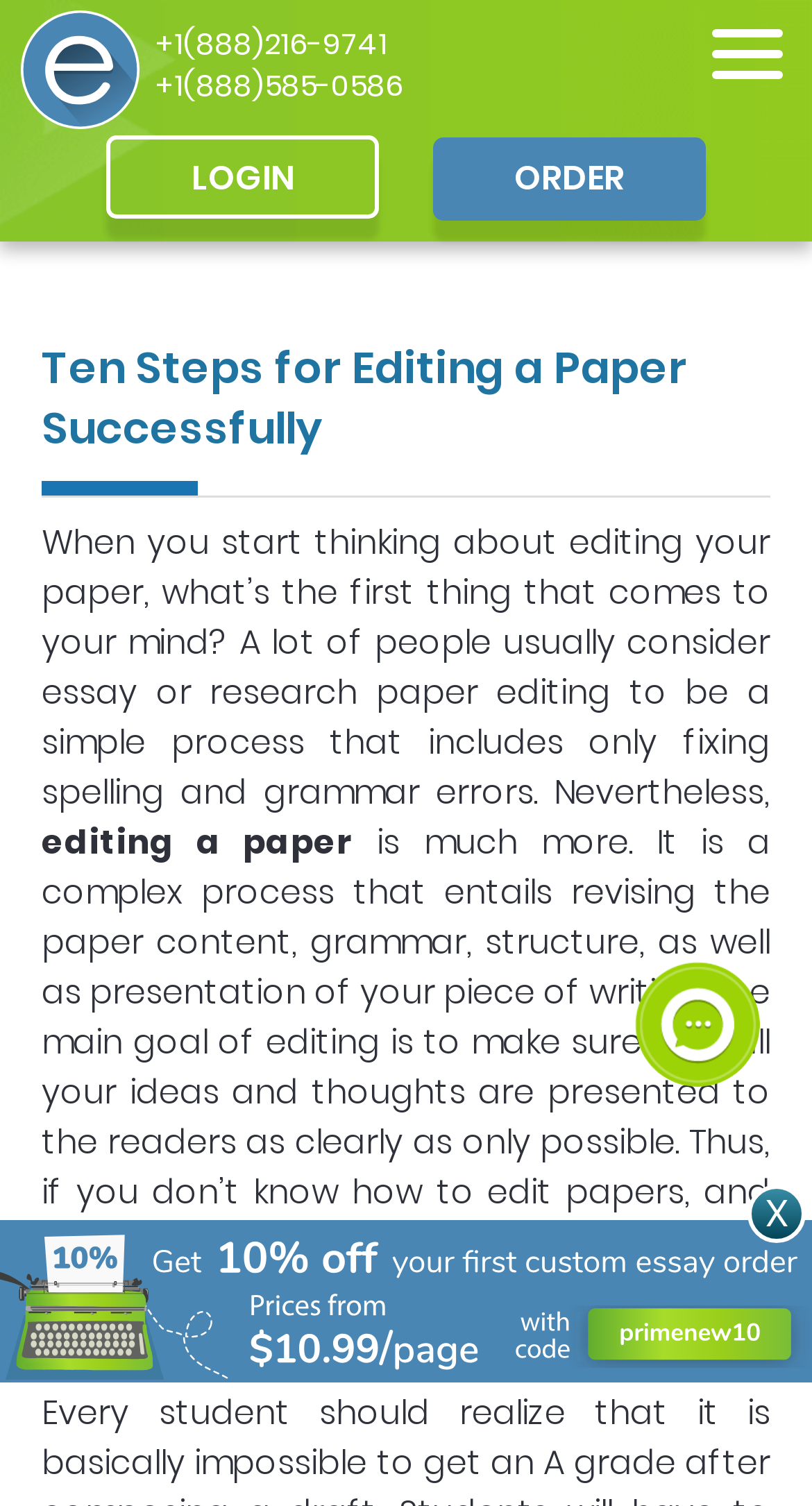Use a single word or phrase to answer the question: What is the phone number to contact for editing services?

+1(888)216-9741